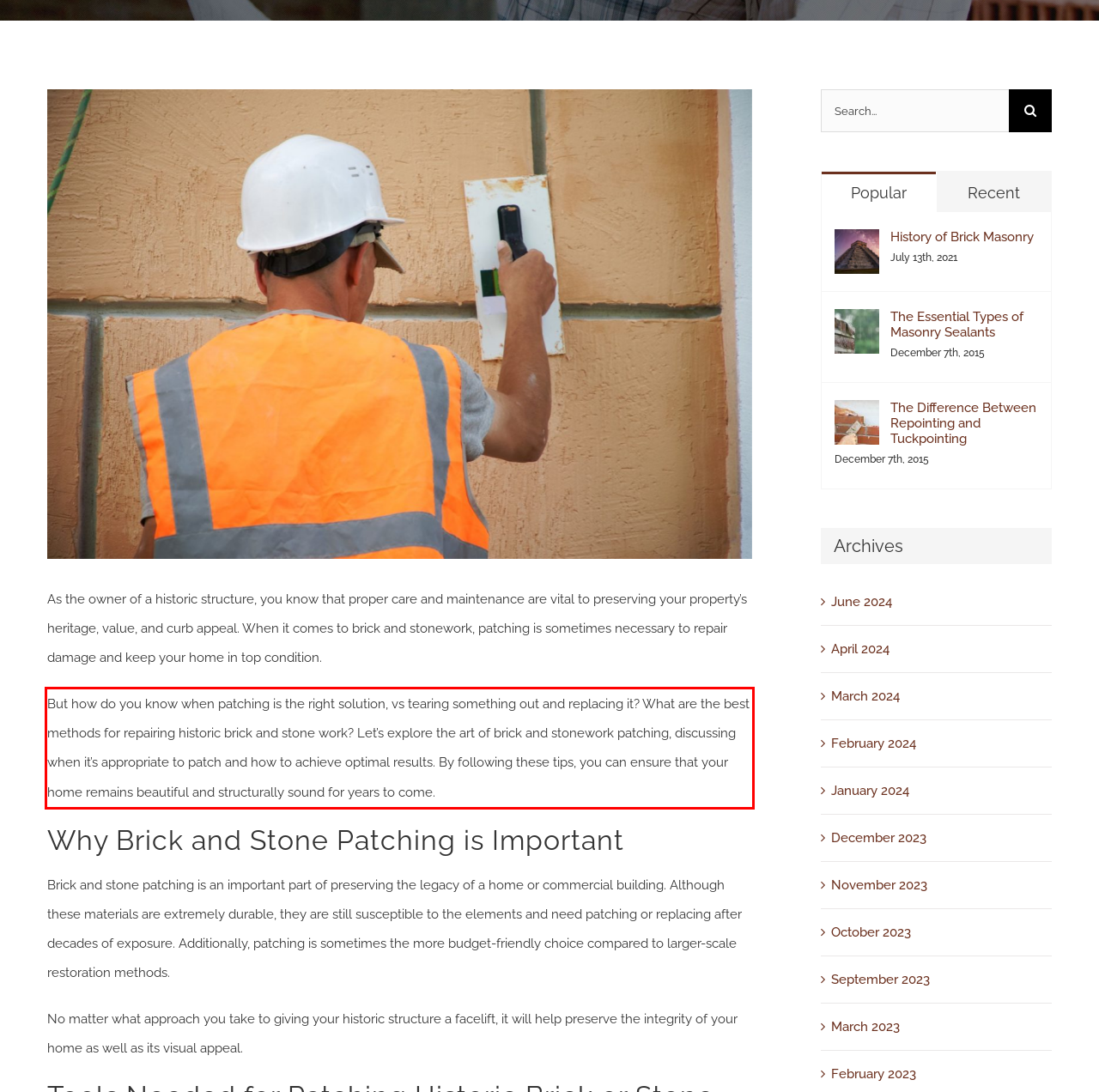Review the screenshot of the webpage and recognize the text inside the red rectangle bounding box. Provide the extracted text content.

But how do you know when patching is the right solution, vs tearing something out and replacing it? What are the best methods for repairing historic brick and stone work? Let’s explore the art of brick and stonework patching, discussing when it’s appropriate to patch and how to achieve optimal results. By following these tips, you can ensure that your home remains beautiful and structurally sound for years to come.